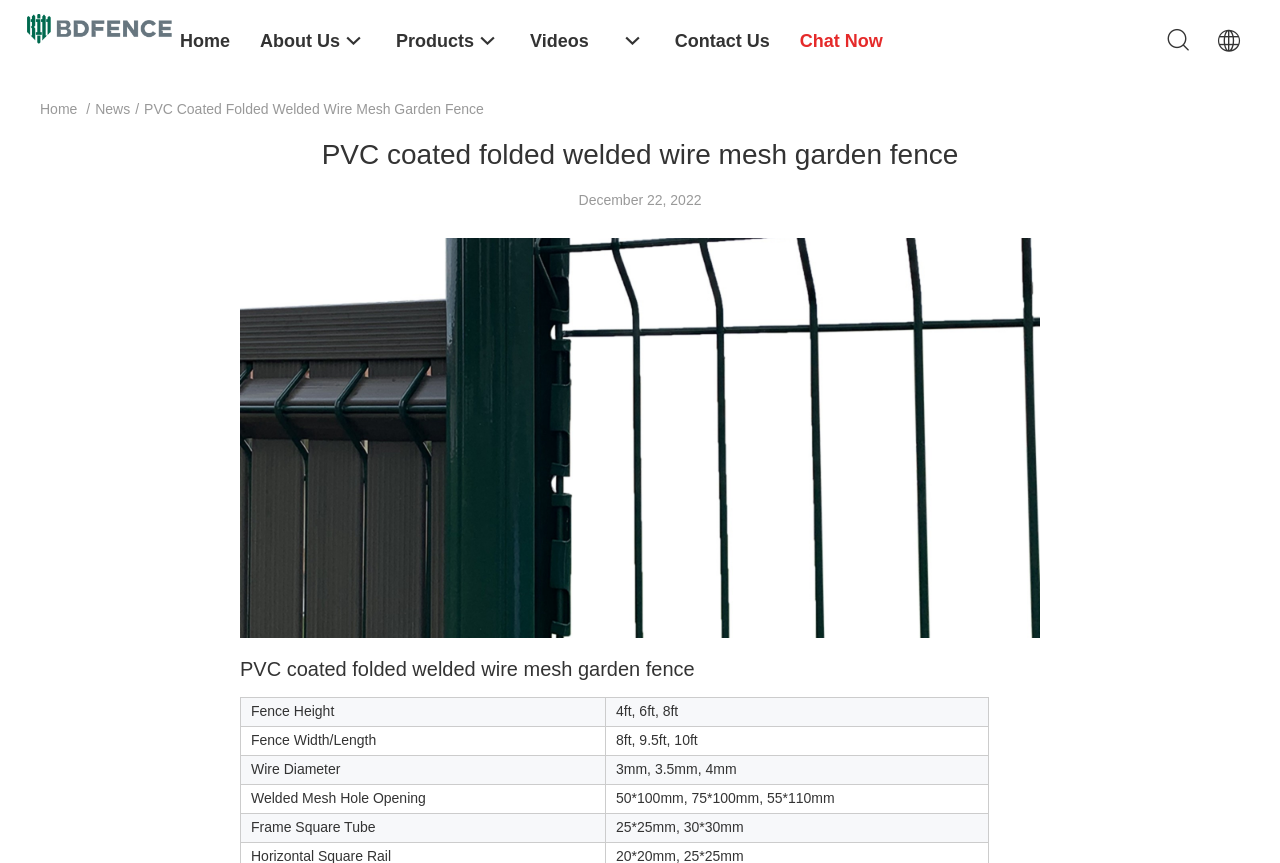Predict the bounding box of the UI element that fits this description: "Home".

[0.031, 0.117, 0.06, 0.136]